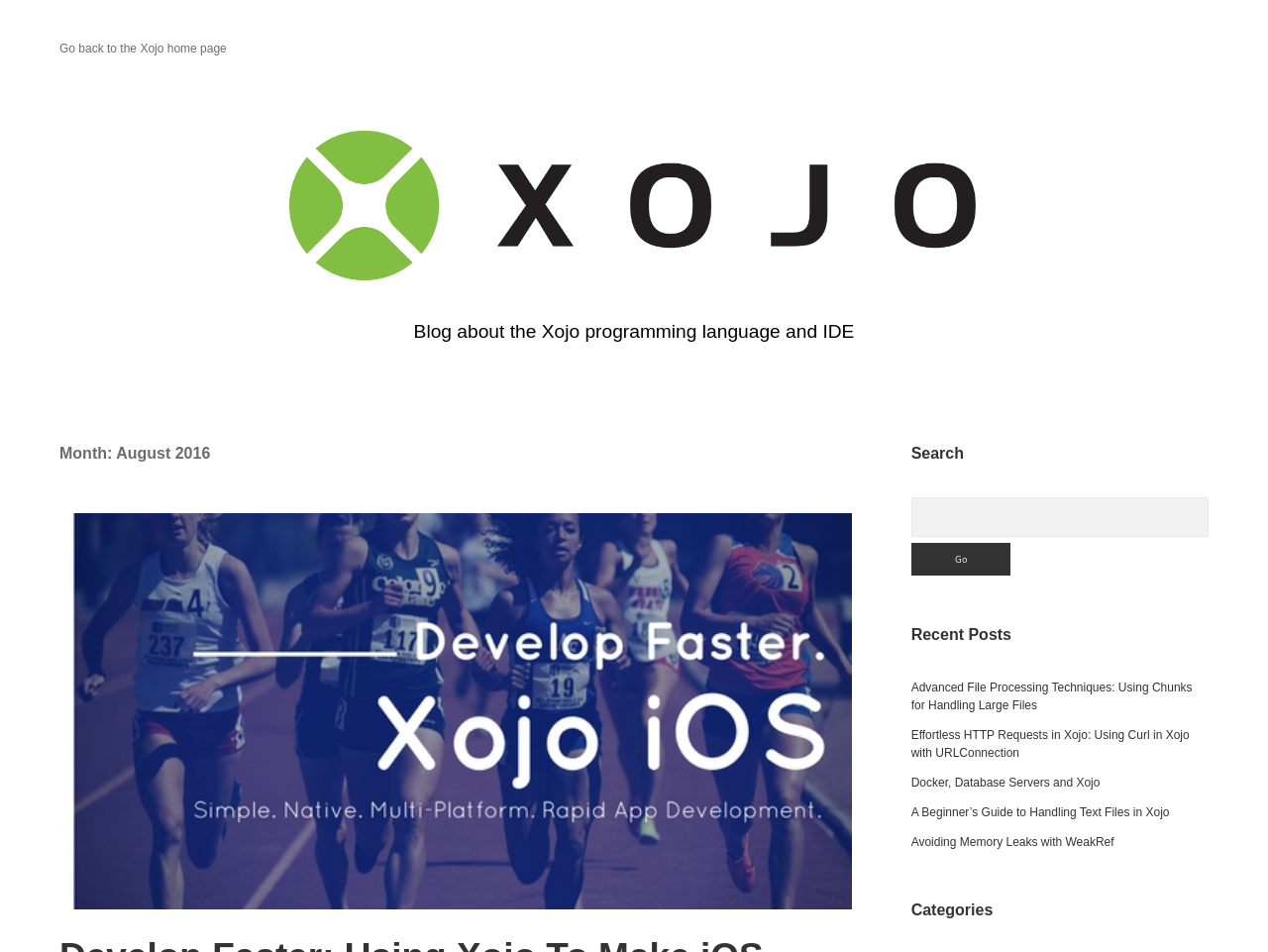Highlight the bounding box coordinates of the element that should be clicked to carry out the following instruction: "read the guide to handling text files in Xojo". The coordinates must be given as four float numbers ranging from 0 to 1, i.e., [left, top, right, bottom].

[0.718, 0.846, 0.922, 0.861]